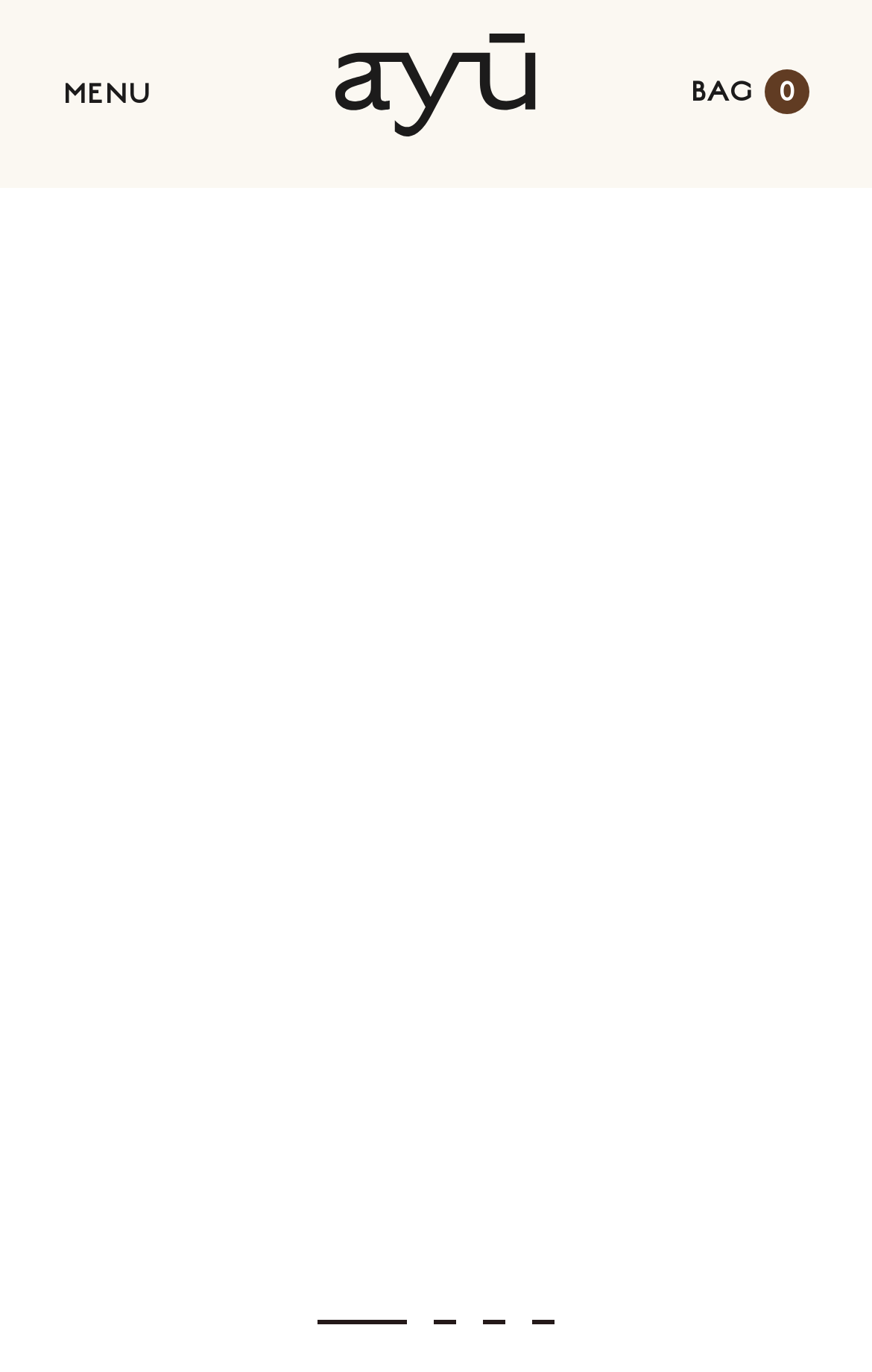What is the text on the button at the top left?
Using the information from the image, give a concise answer in one word or a short phrase.

Open navigation